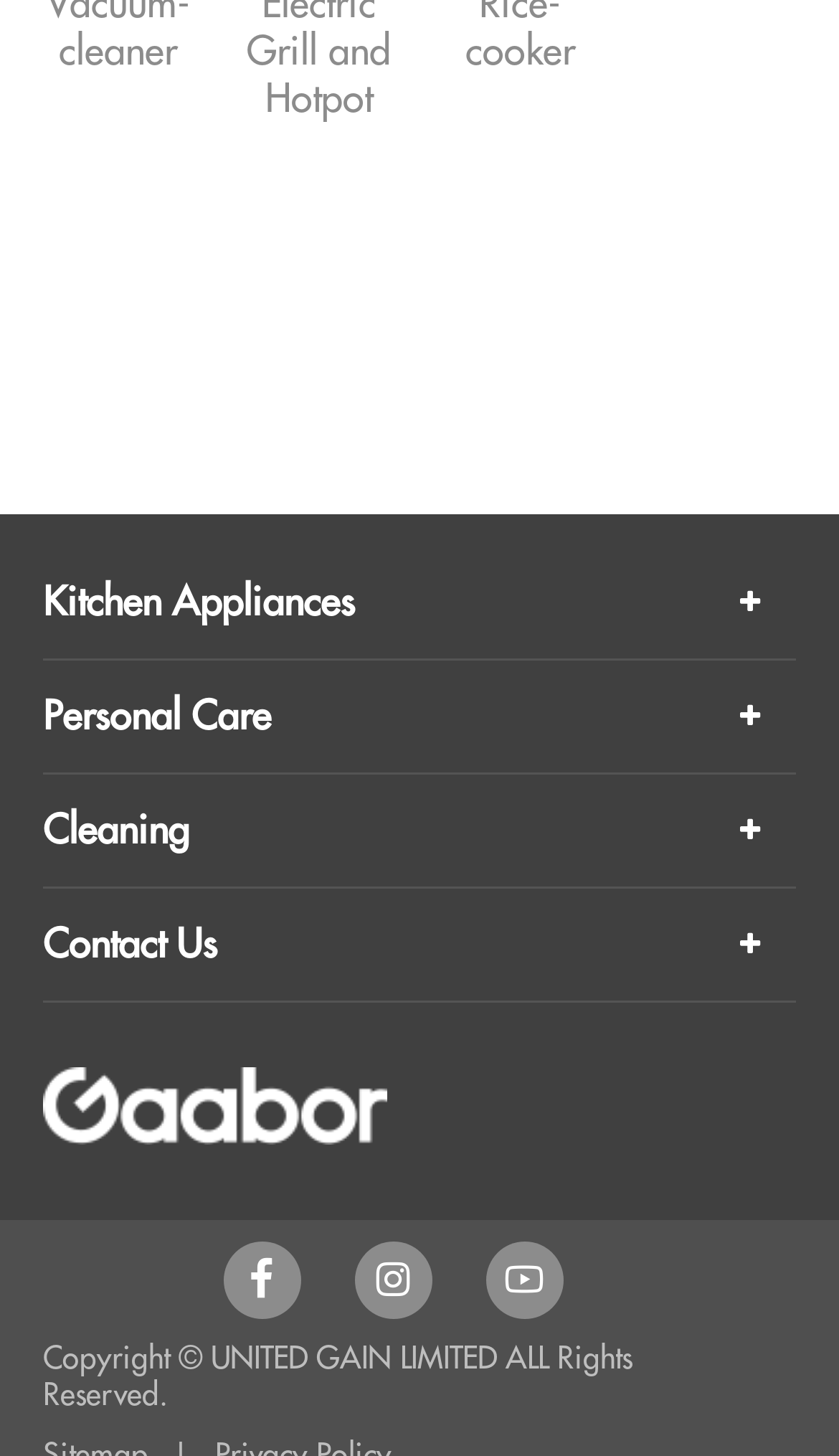How many social media links are there?
Please interpret the details in the image and answer the question thoroughly.

At the bottom of the webpage, I found three social media links represented by icons, which are likely links to the website's social media profiles.